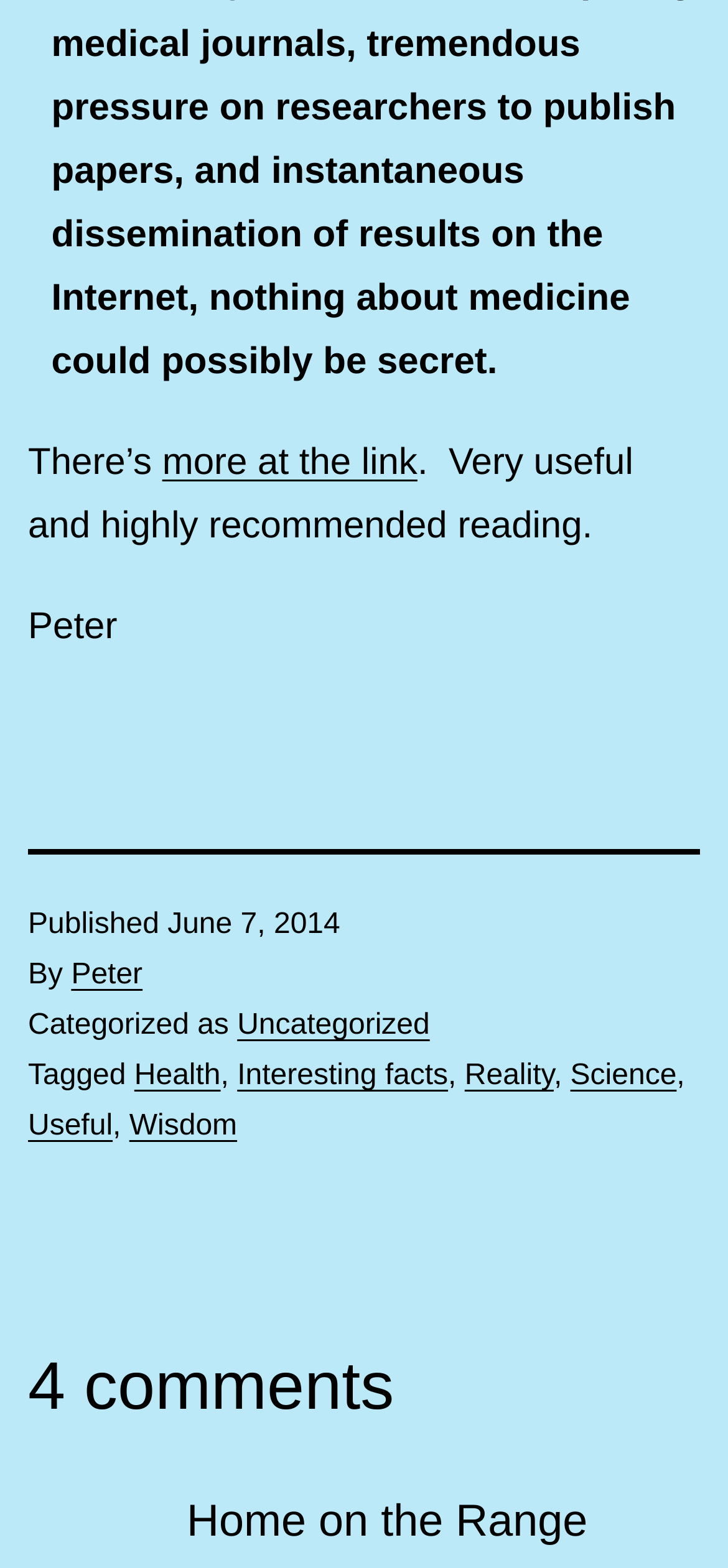Please determine the bounding box coordinates of the section I need to click to accomplish this instruction: "click the link to read more".

[0.223, 0.282, 0.573, 0.308]